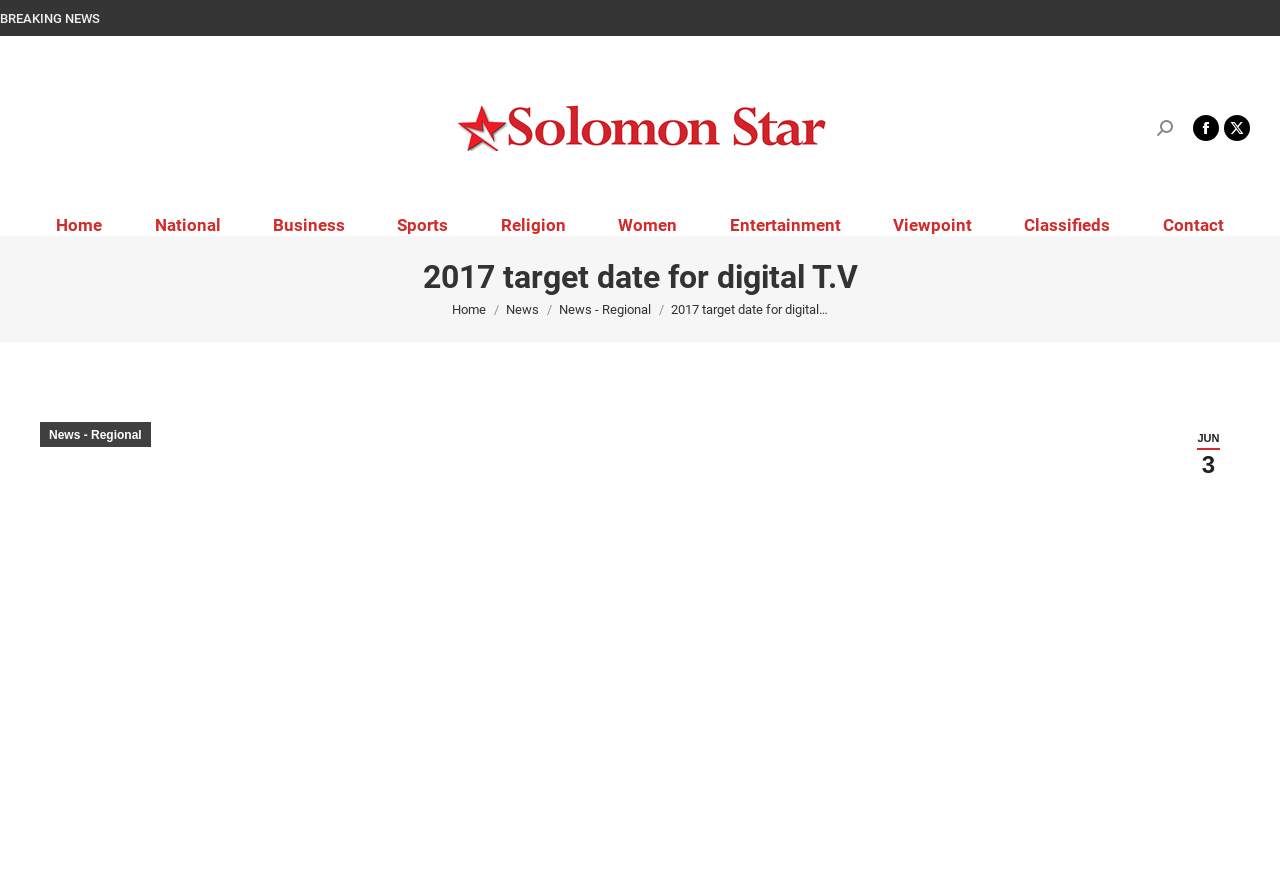Find the bounding box coordinates of the element to click in order to complete the given instruction: "Visit Facebook page."

[0.932, 0.131, 0.952, 0.161]